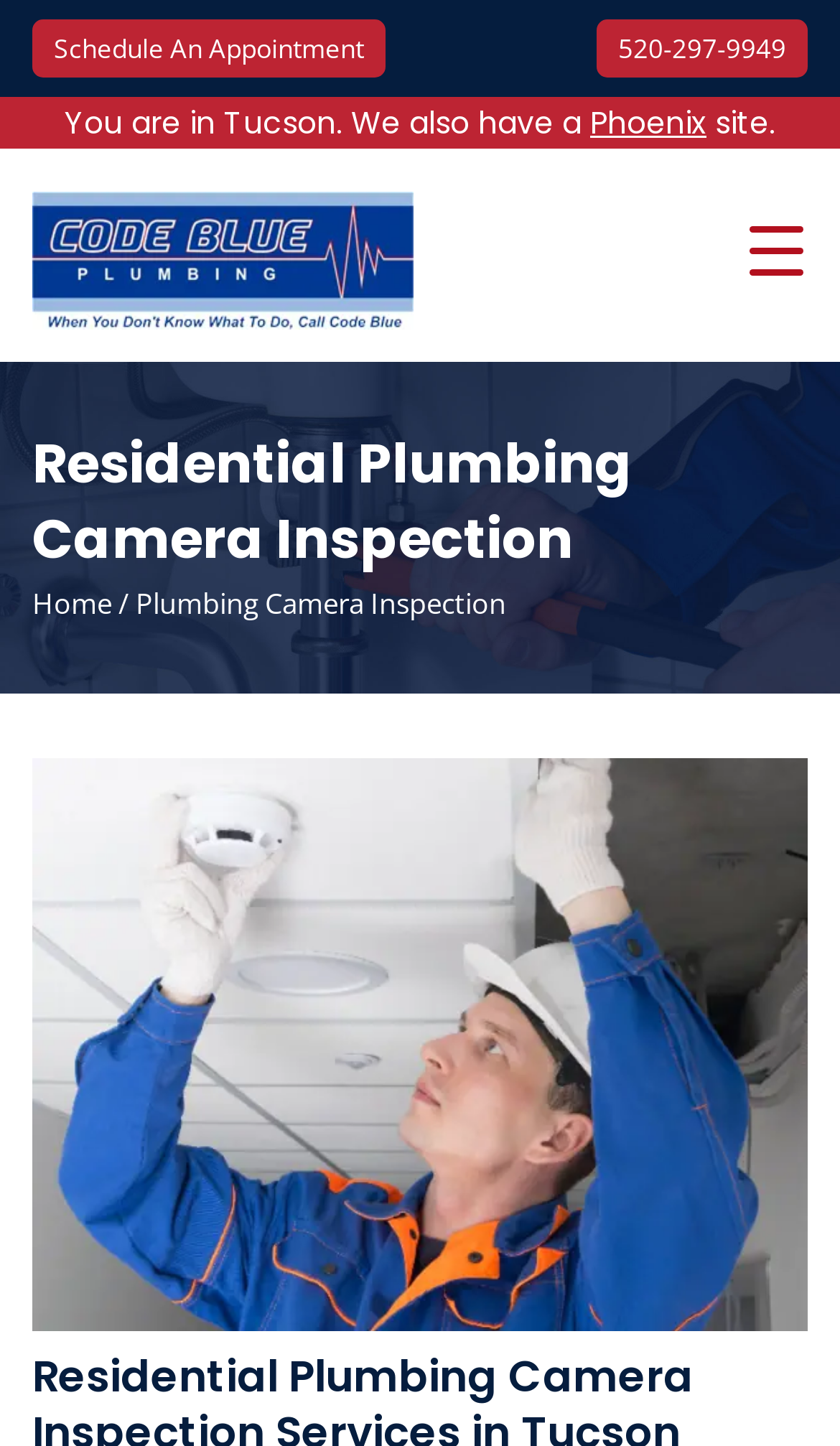What is the purpose of the camera inspection?
Please respond to the question with as much detail as possible.

I inferred the purpose of the camera inspection by understanding the context of the webpage. The meta description mentions 'Got a problem with your pipes, but don’t know what it is or where it’s located', which suggests that the camera inspection is used to find pipe problems.